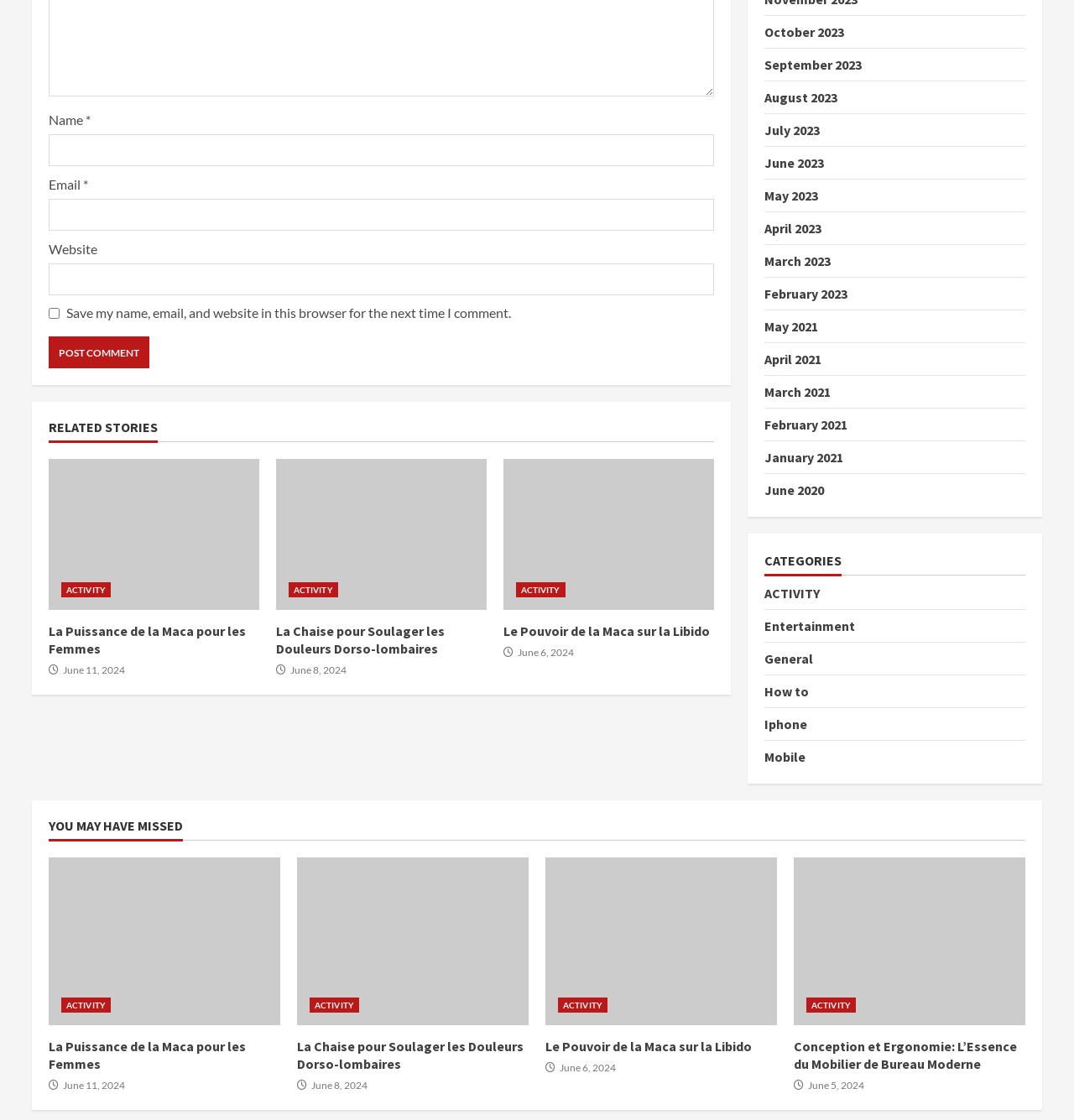Identify the bounding box coordinates of the element that should be clicked to fulfill this task: "View 'YOU MAY HAVE MISSED' section". The coordinates should be provided as four float numbers between 0 and 1, i.e., [left, top, right, bottom].

[0.045, 0.73, 0.955, 0.751]